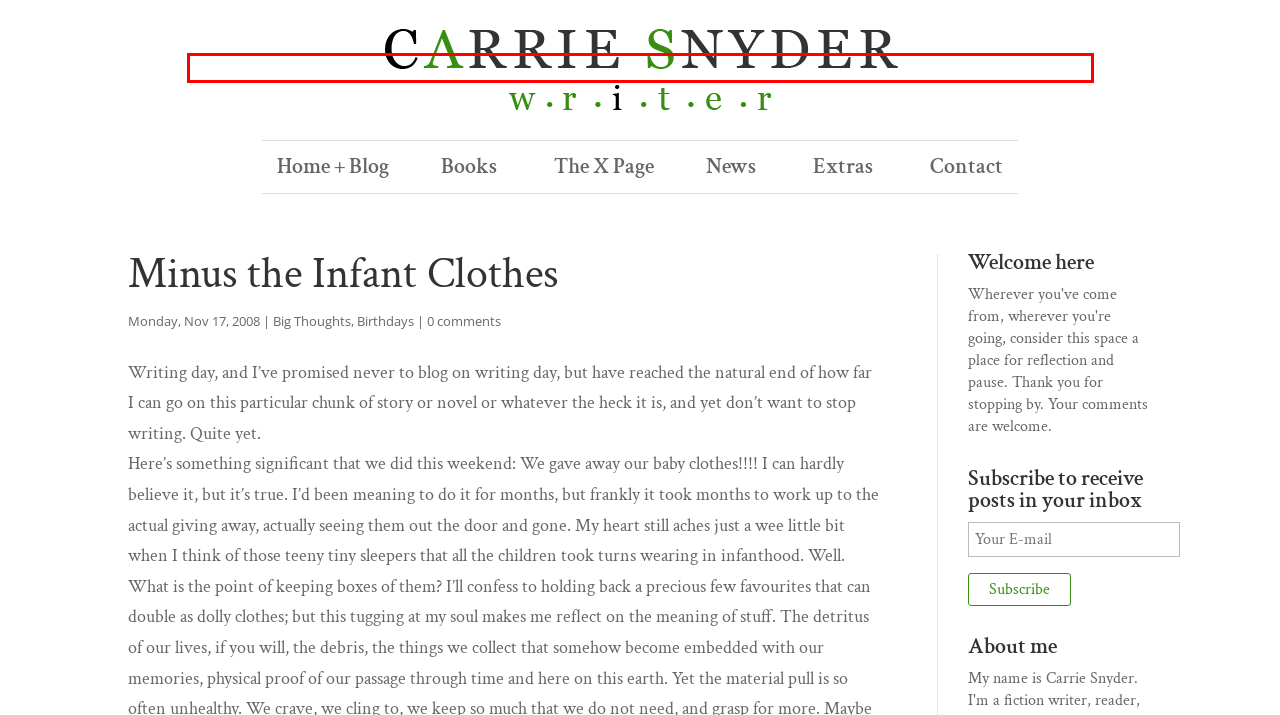Examine the screenshot of a webpage with a red bounding box around an element. Then, select the webpage description that best represents the new page after clicking the highlighted element. Here are the descriptions:
A. Manifest | Carrie Snyder
B. Stand | Carrie Snyder
C. Carrie Snyder
D. Holidays | Carrie Snyder
E. Carrie Snyder | Writer
F. Money | Carrie Snyder
G. Fun | Carrie Snyder
H. Books | Carrie Snyder

E